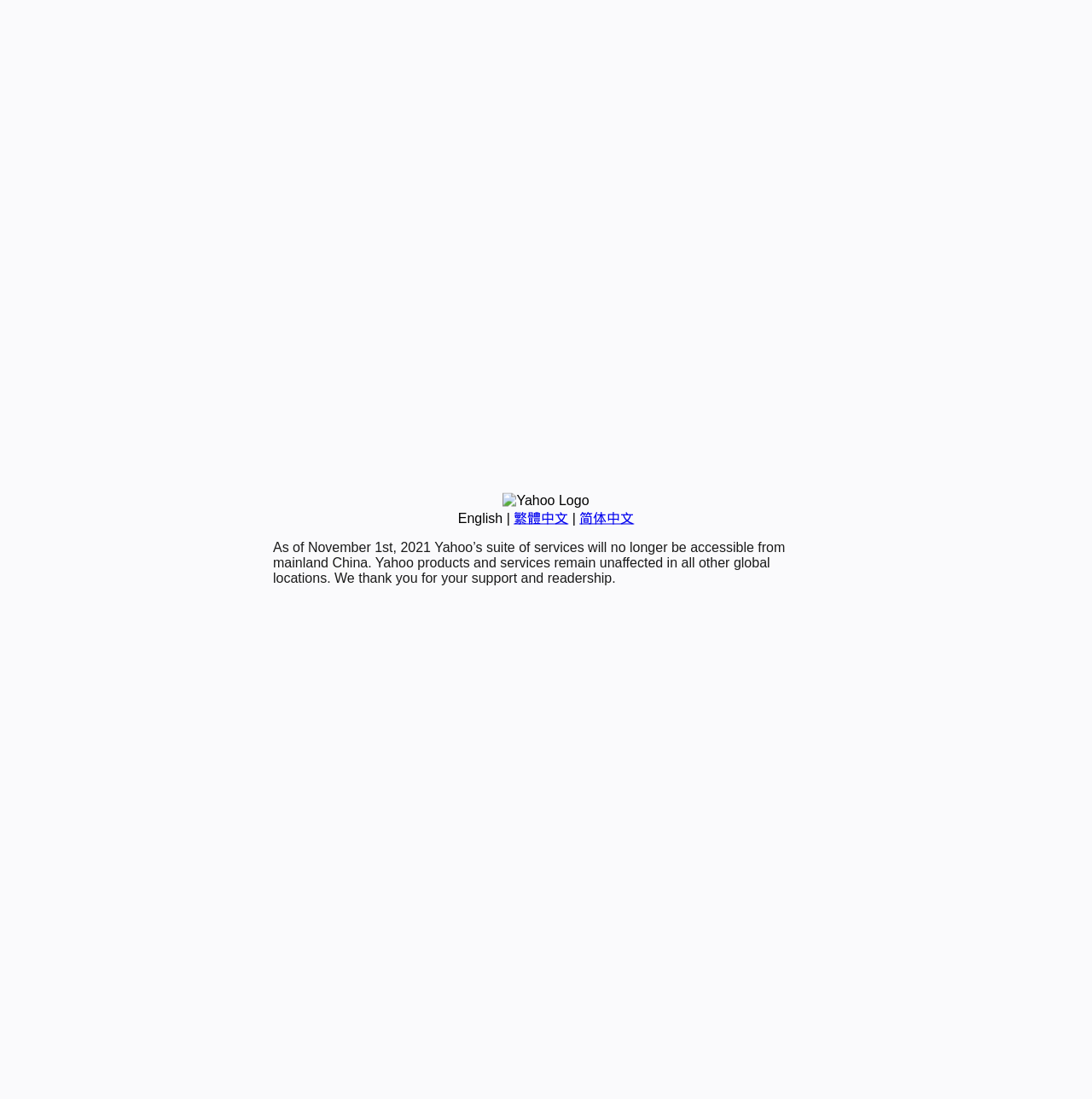Identify the bounding box for the UI element described as: "English". The coordinates should be four float numbers between 0 and 1, i.e., [left, top, right, bottom].

[0.419, 0.465, 0.46, 0.478]